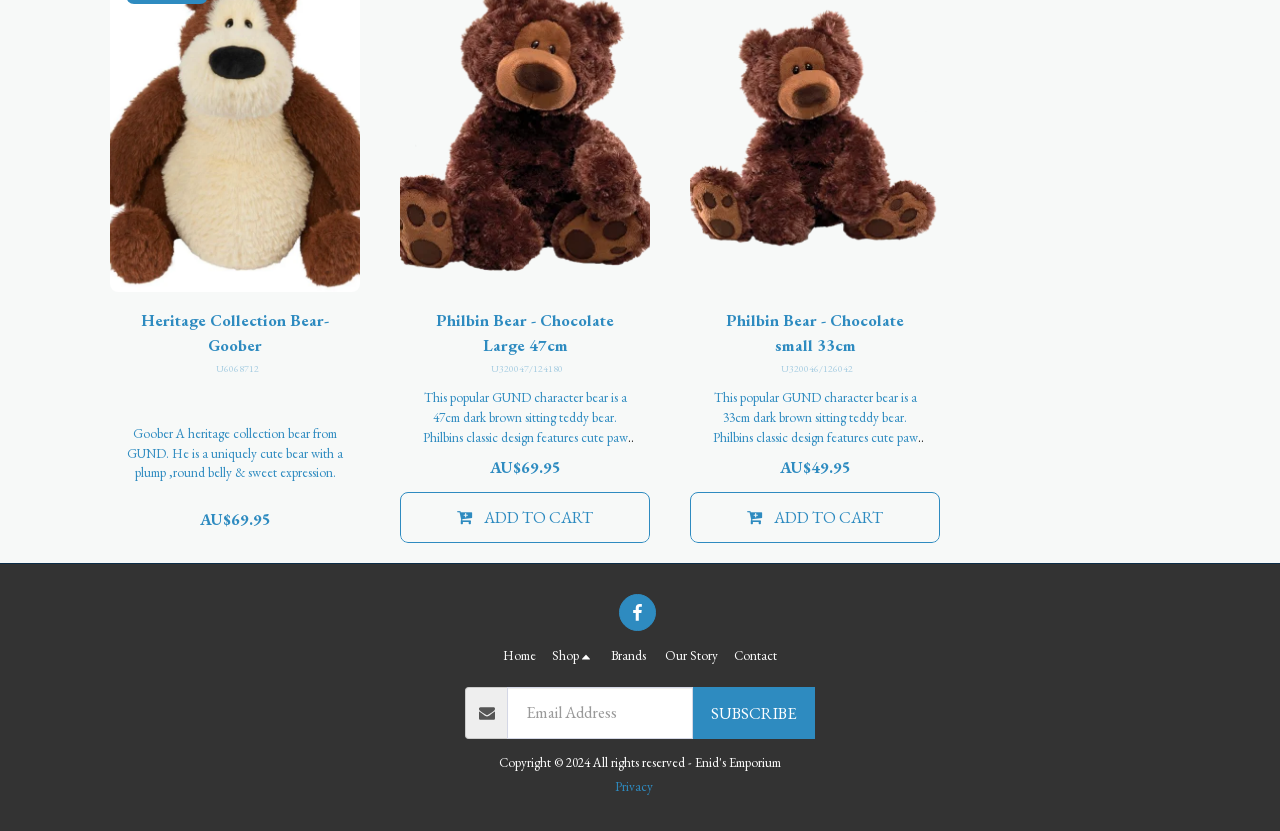Locate the bounding box coordinates of the UI element described by: "parent_node: SUBSCRIBE name="widget-subscribe-form-email" placeholder="Email Address"". Provide the coordinates as four float numbers between 0 and 1, formatted as [left, top, right, bottom].

[0.396, 0.827, 0.541, 0.889]